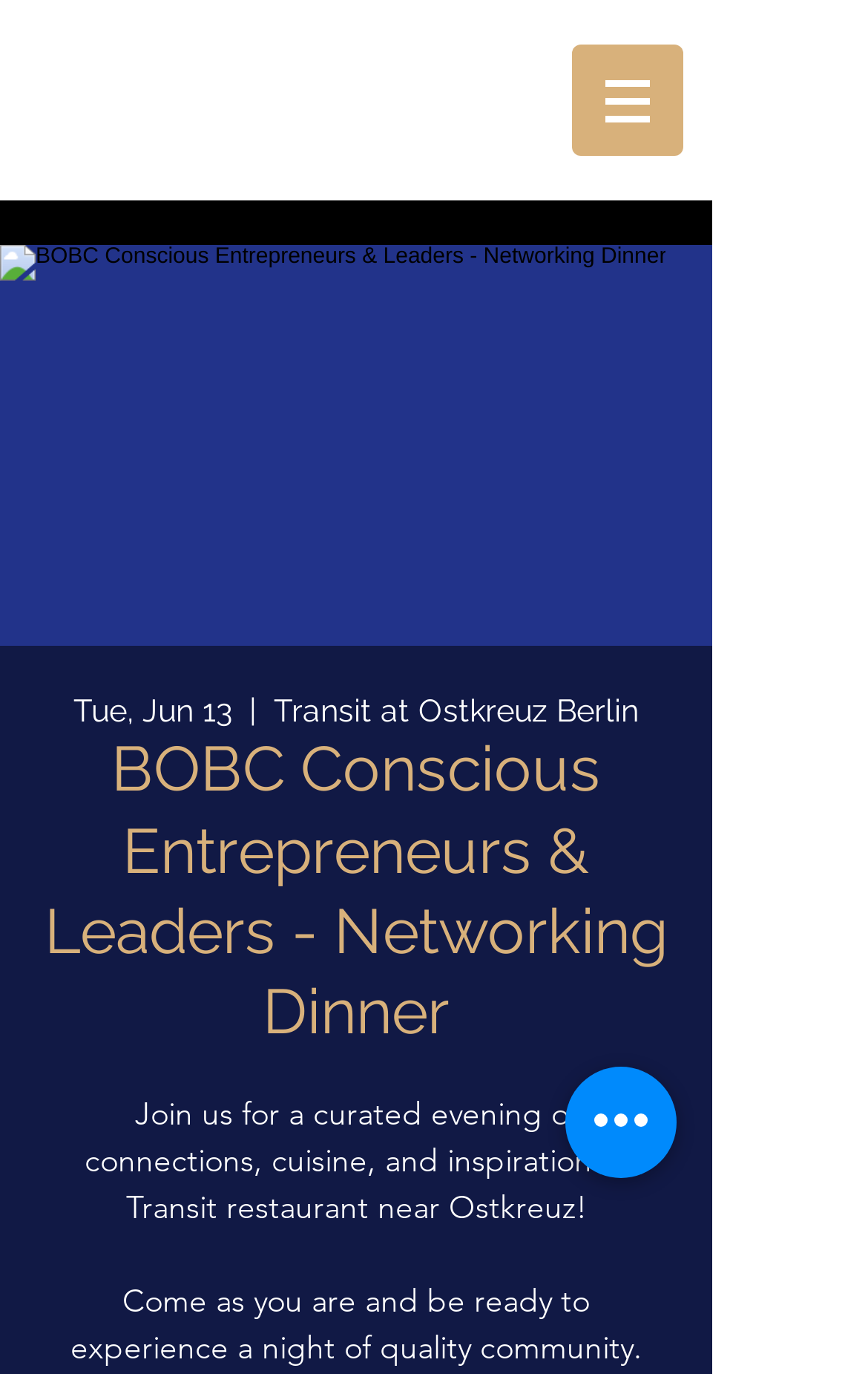Construct a comprehensive caption that outlines the webpage's structure and content.

The webpage appears to be an event page for a networking dinner organized by BOBC Conscious Entrepreneurs & Leaders. At the top left of the page, there is a logo image, and to its right, a navigation menu labeled "Site" with a dropdown button. 

Below the navigation menu, there is a large image that spans almost the entire width of the page, with the event title "BOBC Conscious Entrepreneurs & Leaders - Networking Dinner" written in a heading format above it. 

To the left of the image, there is a section displaying the event details, including the date "Tue, Jun 13", a separator "|", and the location "Transit at Ostkreuz Berlin". 

Below the event details, there is a paragraph of text that summarizes the event, inviting attendees to join for a curated evening of connections, cuisine, and inspiration at Transit restaurant near Ostkreuz, and encouraging them to come as they are and be ready to experience a night of quality community.

At the bottom right of the page, there is a button labeled "Quick actions".